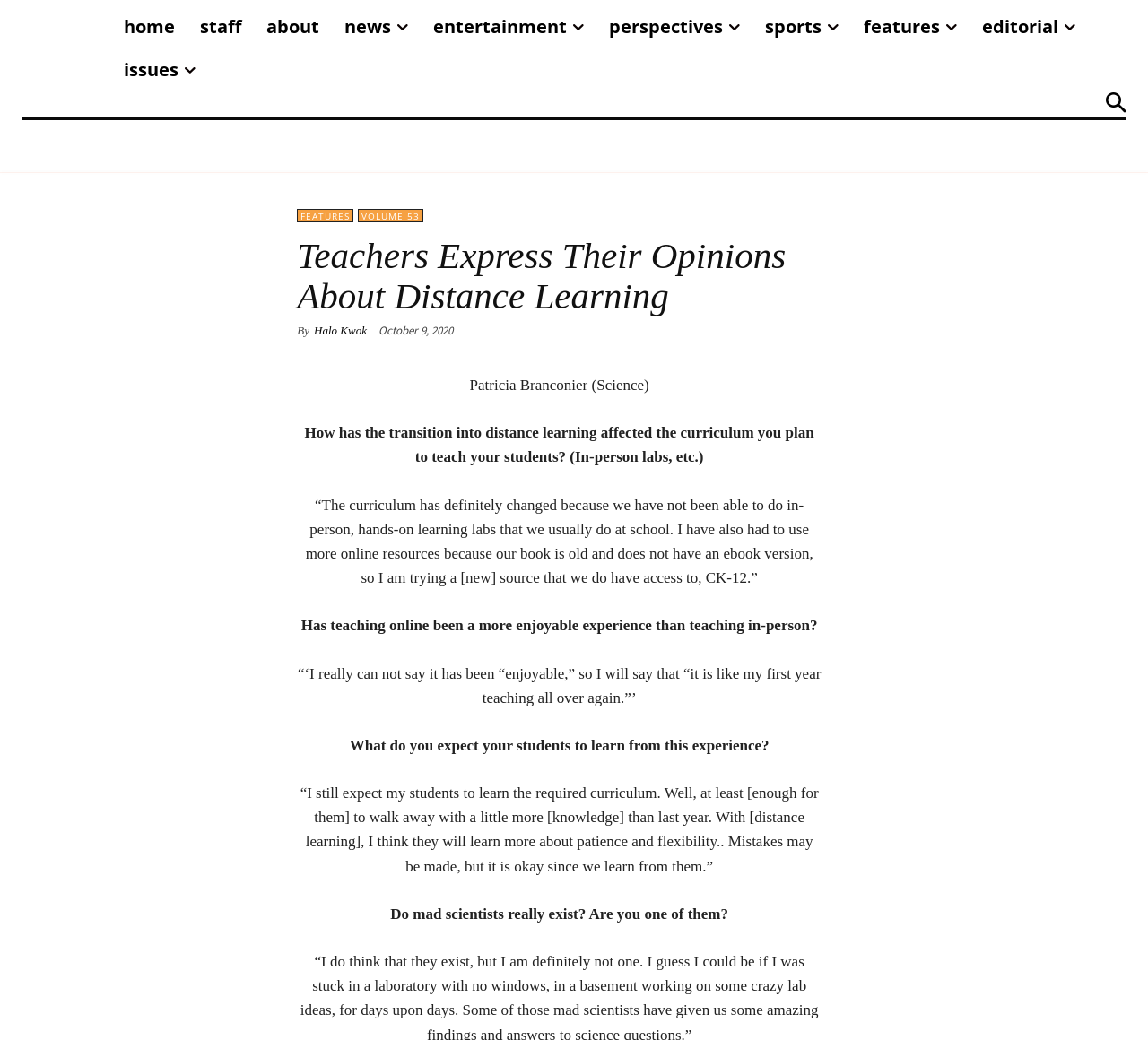Use the details in the image to answer the question thoroughly: 
How many teachers' opinions are presented in the article?

I only found one teacher's opinion, which is from Patricia Branconier (Science), and there is no indication of other teachers' opinions in the article.